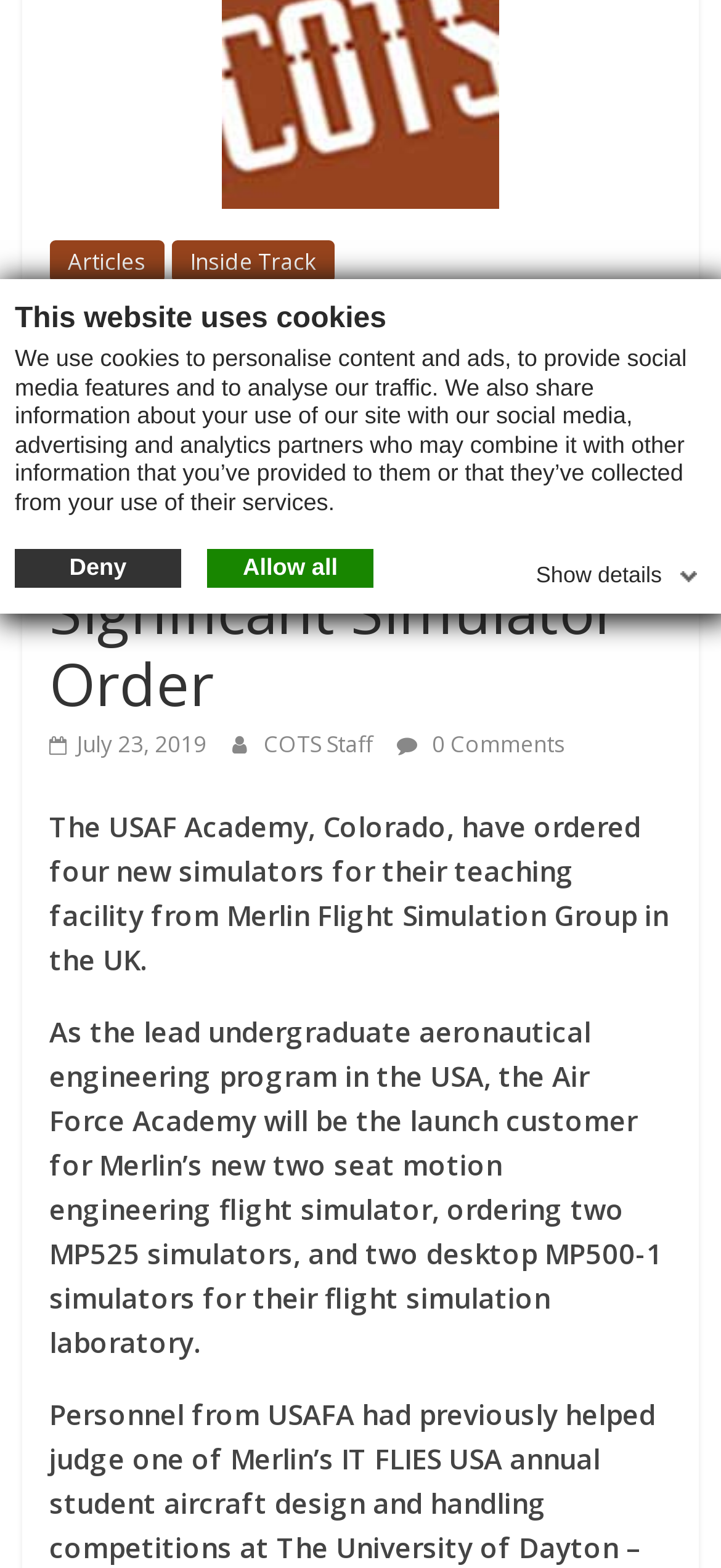Determine the bounding box coordinates in the format (top-left x, top-left y, bottom-right x, bottom-right y). Ensure all values are floating point numbers between 0 and 1. Identify the bounding box of the UI element described by: 0 Comments

[0.551, 0.465, 0.784, 0.485]